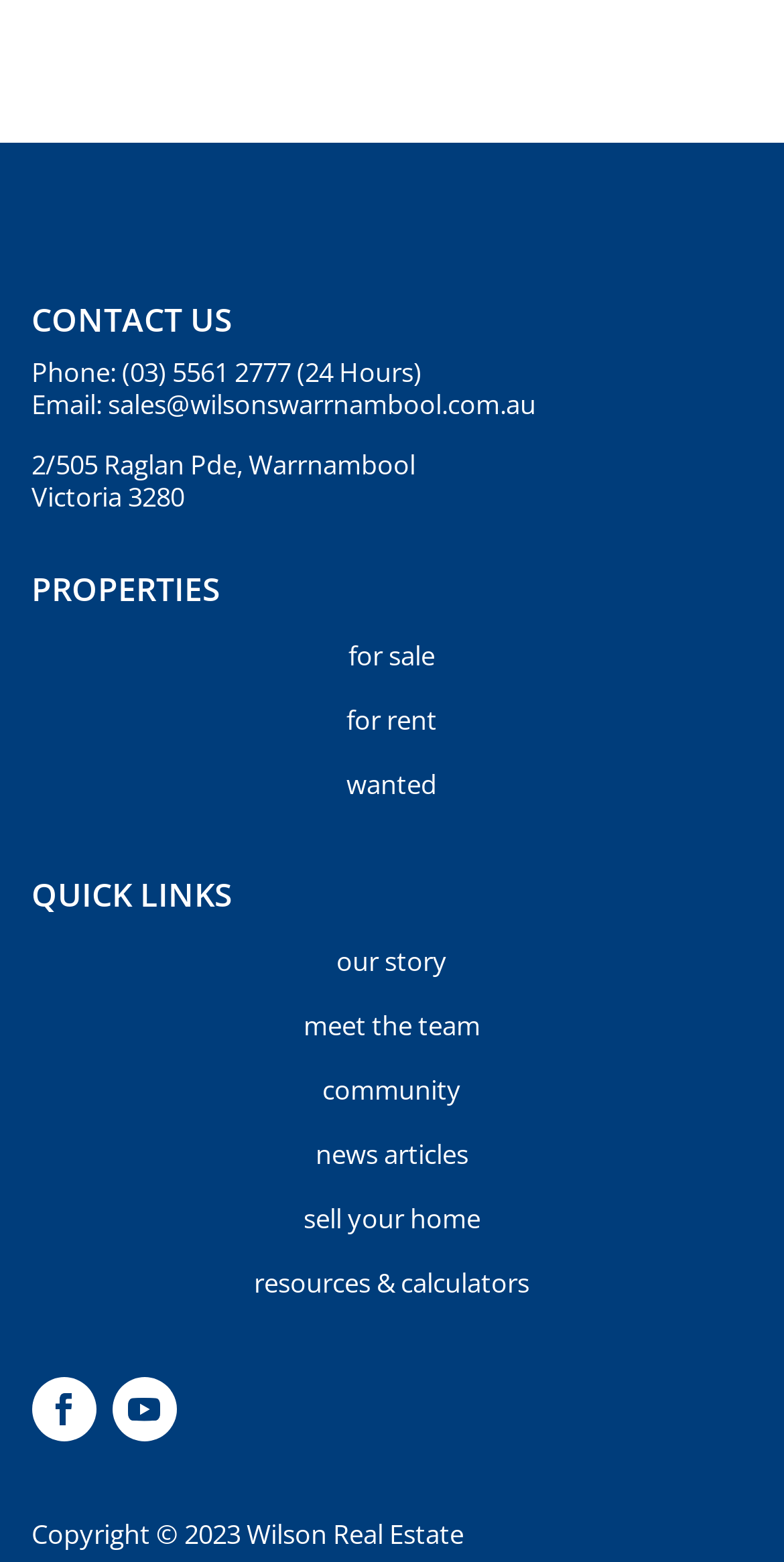Find the bounding box coordinates of the clickable area that will achieve the following instruction: "Check the copyright information".

None